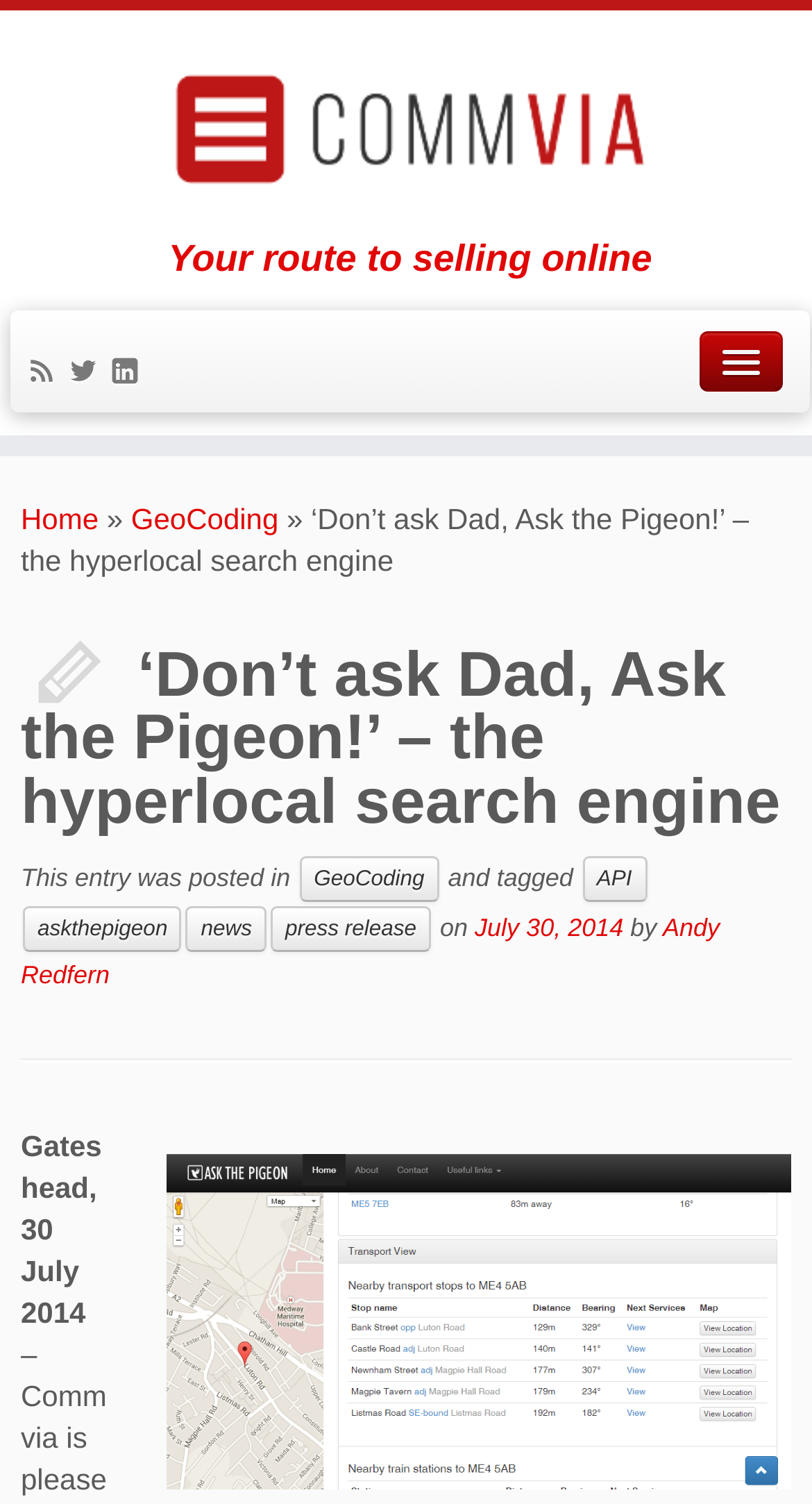Describe the entire webpage, focusing on both content and design.

The webpage is about COMMVIA, a hyperlocal search engine, with a catchy title "Don't ask Dad, Ask the Pigeon!". At the top left corner, there is an image with the text "Back Home". Below it, there are three icons represented by Unicode characters, followed by a button on the right side. 

On the top navigation bar, there are links to "Home", "GeoCoding", and a separator symbol "»". The title of the webpage "Don't ask Dad, Ask the Pigeon! – the hyperlocal search engine" is displayed prominently, taking up most of the width.

The main content of the webpage is a blog post or news article. The title of the post is the same as the webpage title, and it is followed by a brief description of the post, including the categories "GeoCoding", "API", "askthepigeon", "news", and "press release", and the date "July 30, 2014". The author of the post is Andy Redfern.

Below the post description, there is a horizontal separator line. The main content of the post is accompanied by a screenshot image of the search engine, taking up most of the width. At the bottom, there is a footer with the text "Gateshead, 30 July 2014".